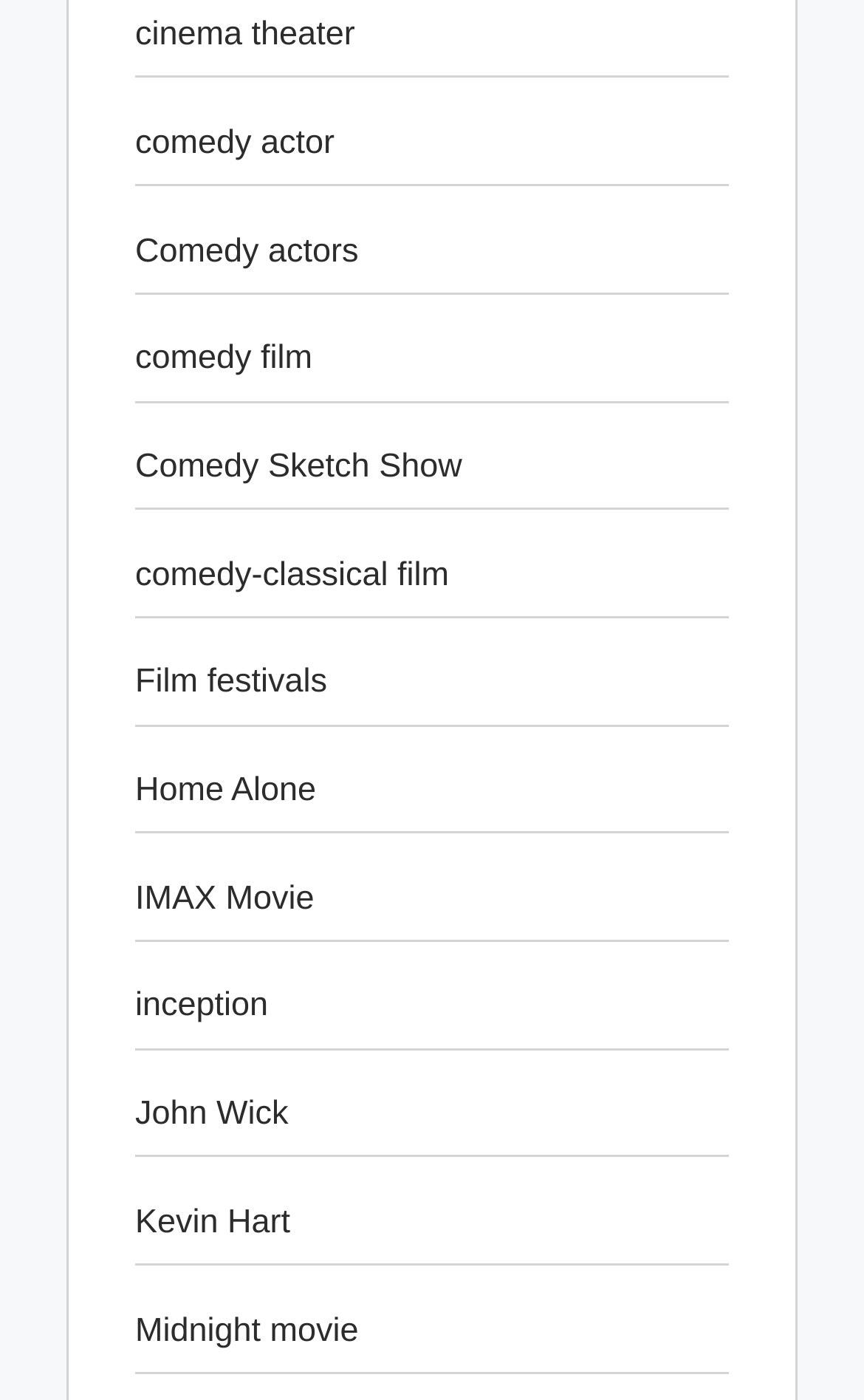Are there any links related to movie formats?
Kindly give a detailed and elaborate answer to the question.

I found a link with the text 'IMAX Movie', which suggests that there are links related to movie formats, specifically IMAX.